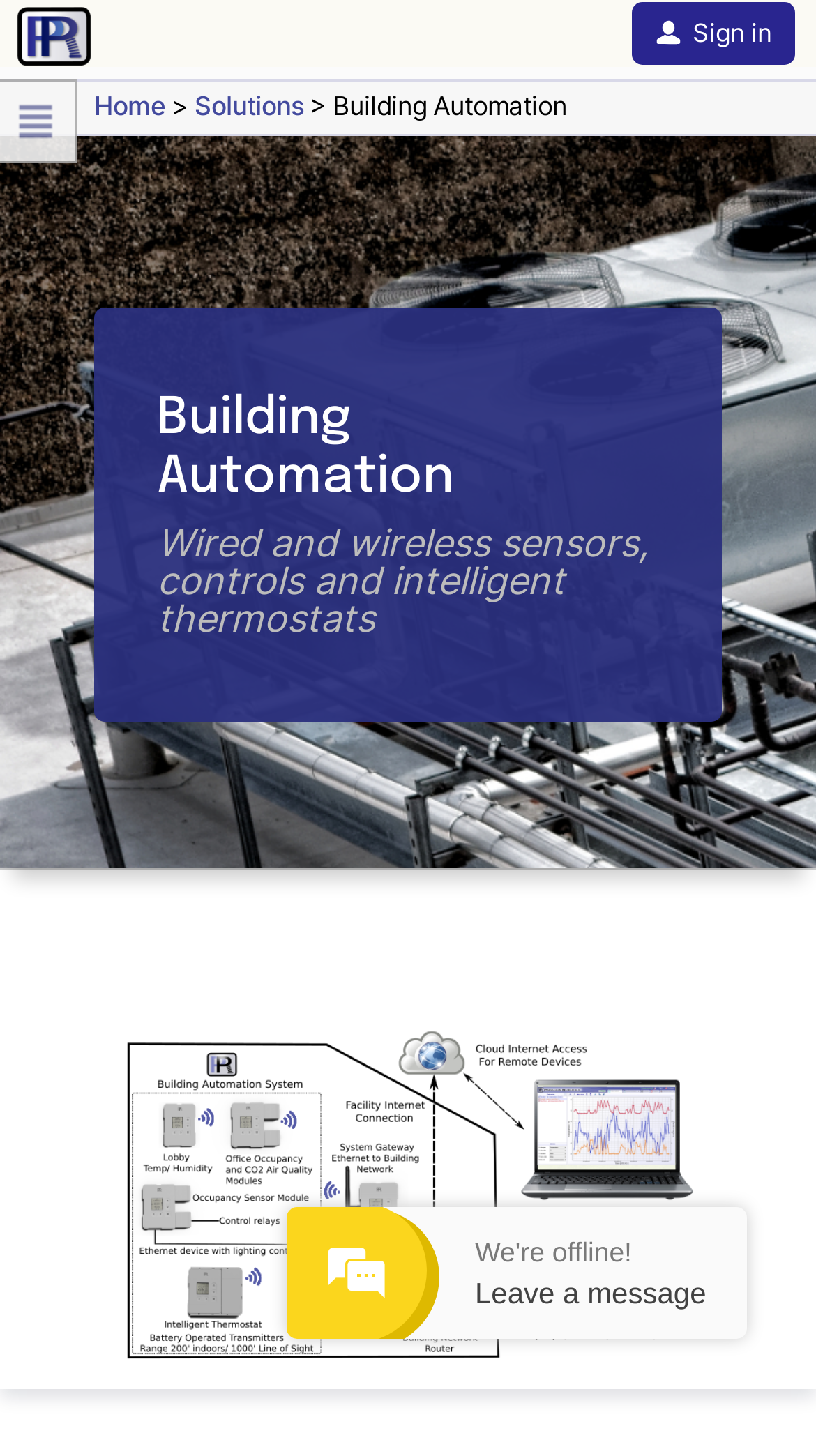Kindly provide the bounding box coordinates of the section you need to click on to fulfill the given instruction: "View all products".

[0.264, 0.216, 0.605, 0.244]